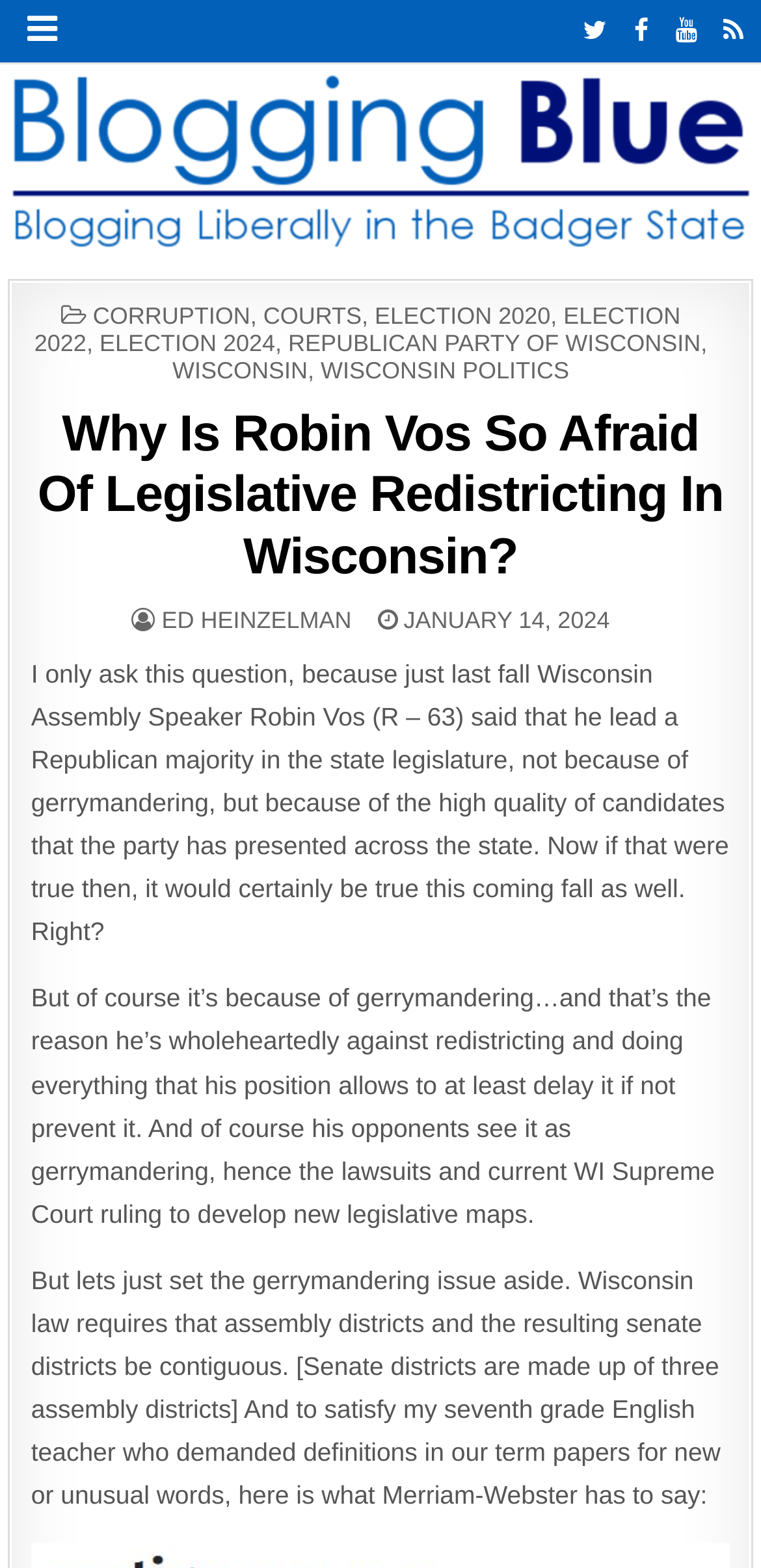Locate the bounding box of the UI element described in the following text: "tgriffith".

None